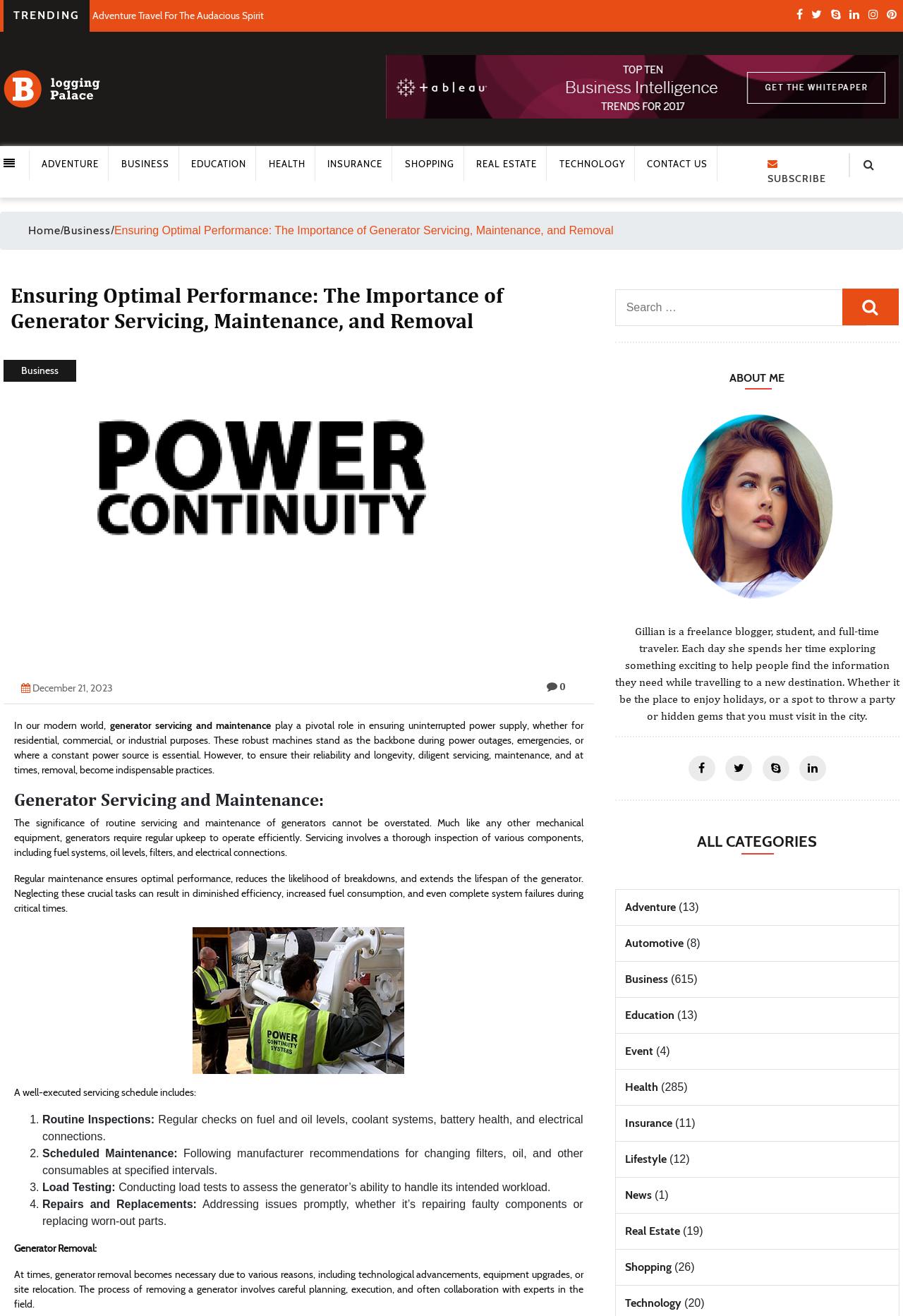What are the categories of articles on this website? Observe the screenshot and provide a one-word or short phrase answer.

Adventure, Automotive, Business, etc.